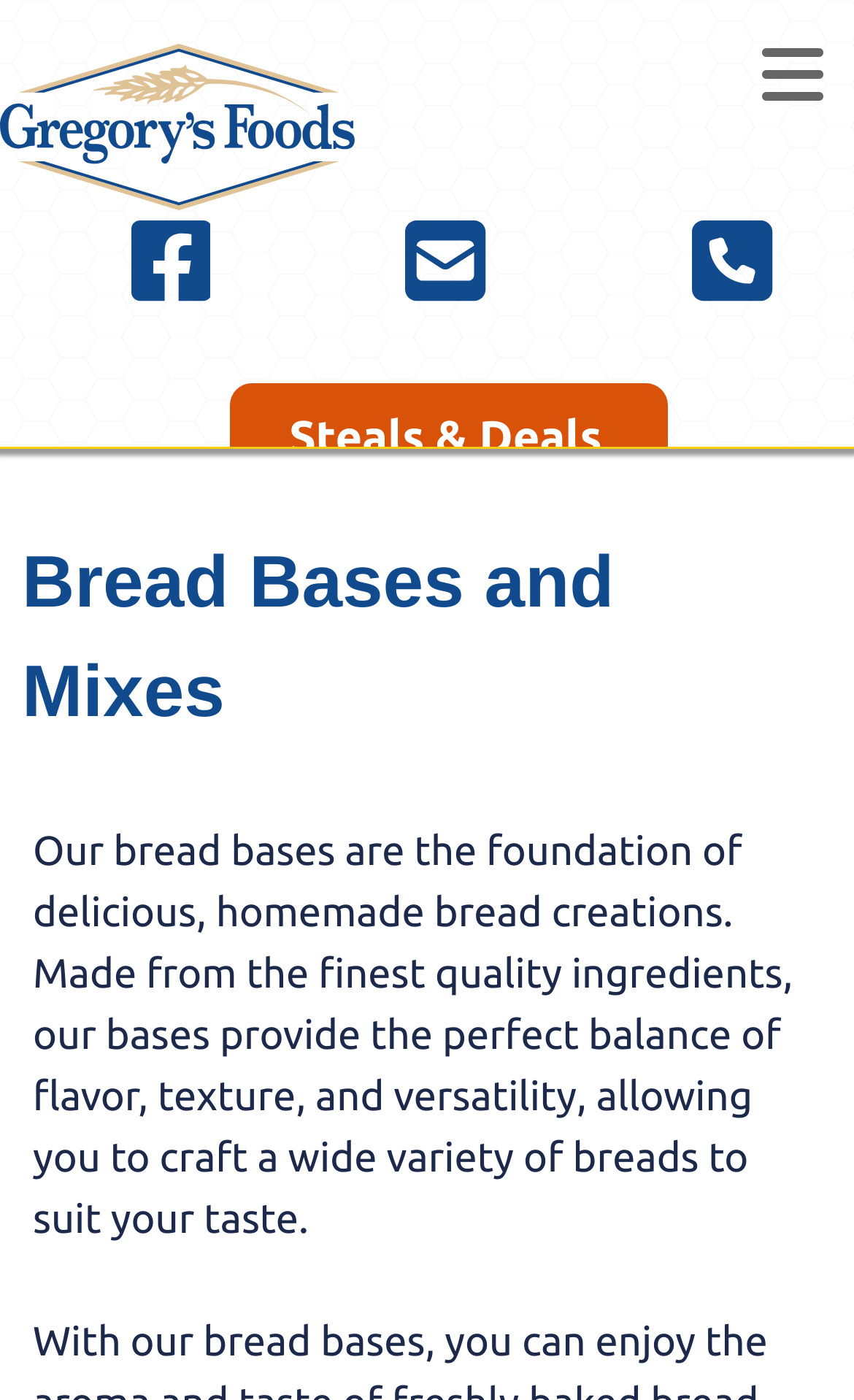Answer the question below in one word or phrase:
What is the phone number of the company?

6514540277